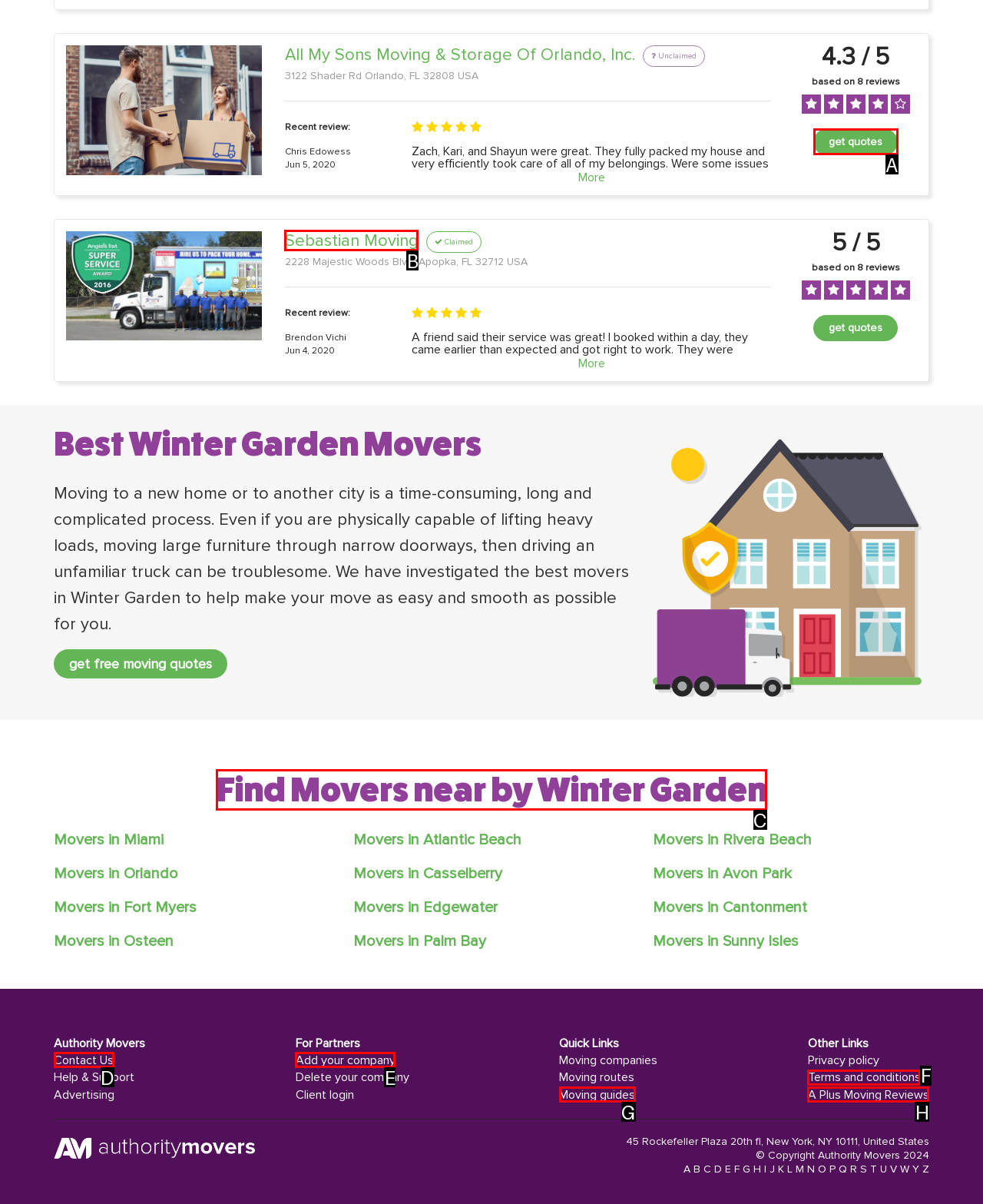Identify the correct choice to execute this task: Find Movers near by Winter Garden
Respond with the letter corresponding to the right option from the available choices.

C